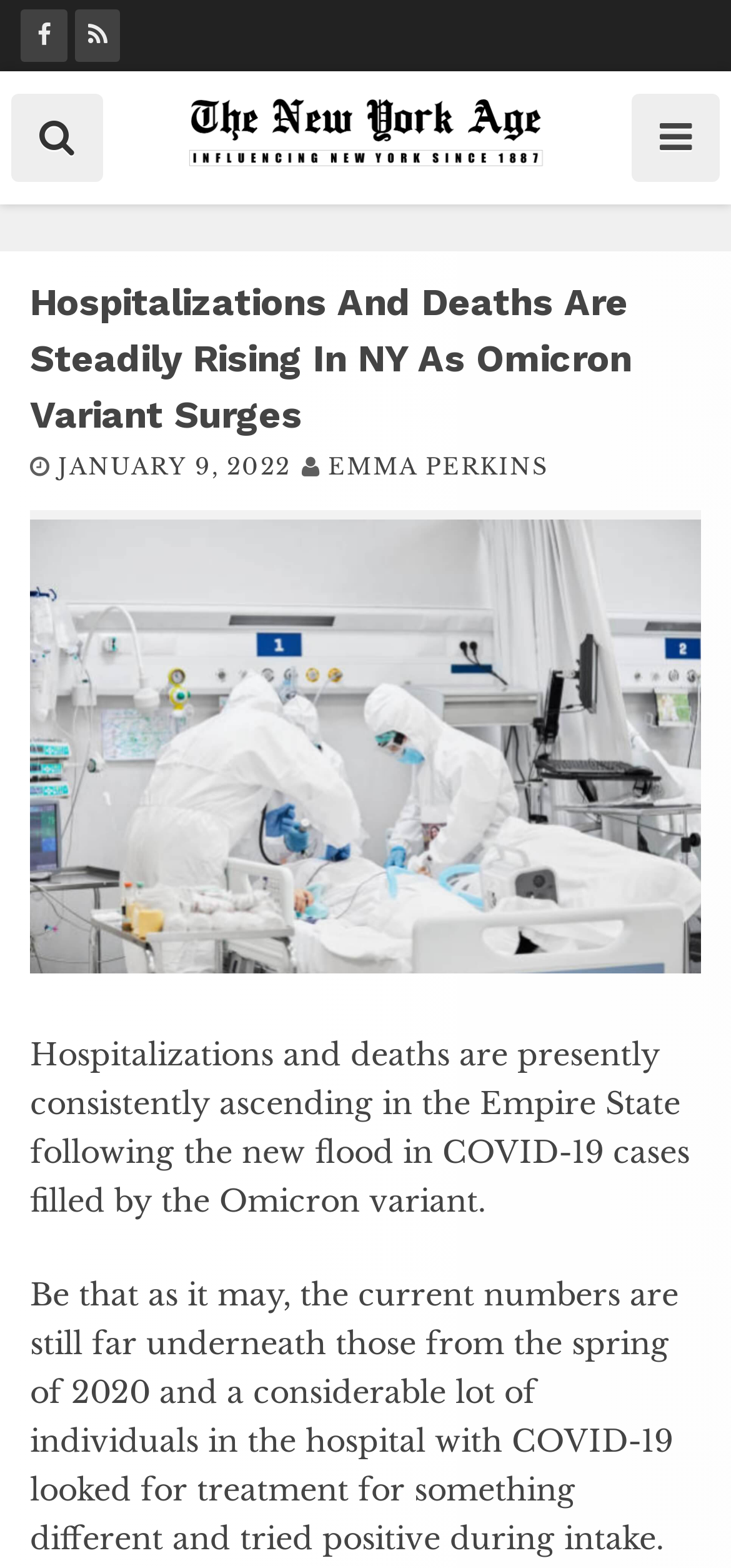What is the Omicron variant causing in NY?
Answer the question with a single word or phrase, referring to the image.

New flood in COVID-19 cases